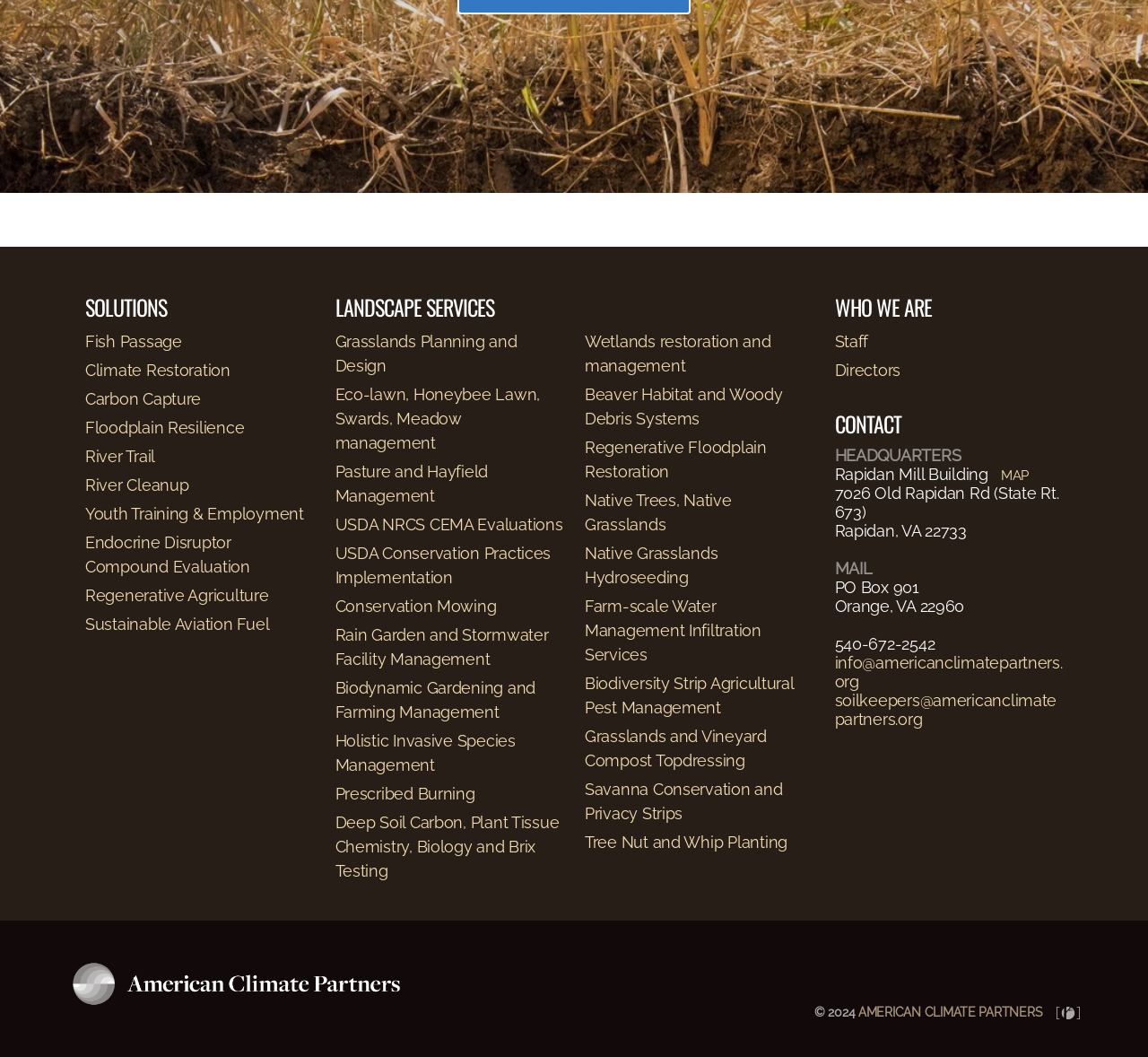Can you find the bounding box coordinates for the element to click on to achieve the instruction: "Visit the 'Lifestyle' page"?

None